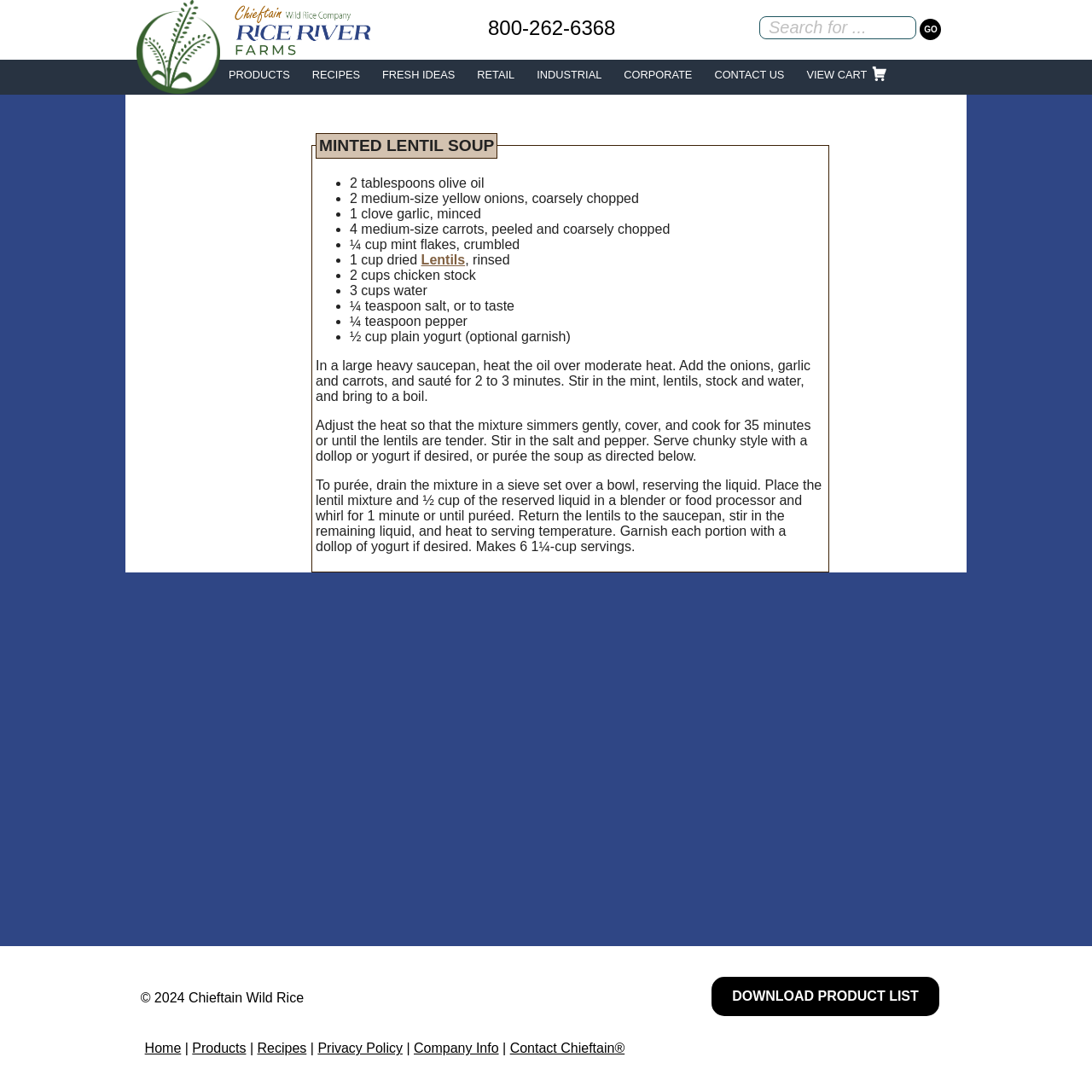Locate the bounding box of the user interface element based on this description: "input value="Search for ..." name="q"".

[0.695, 0.015, 0.839, 0.036]